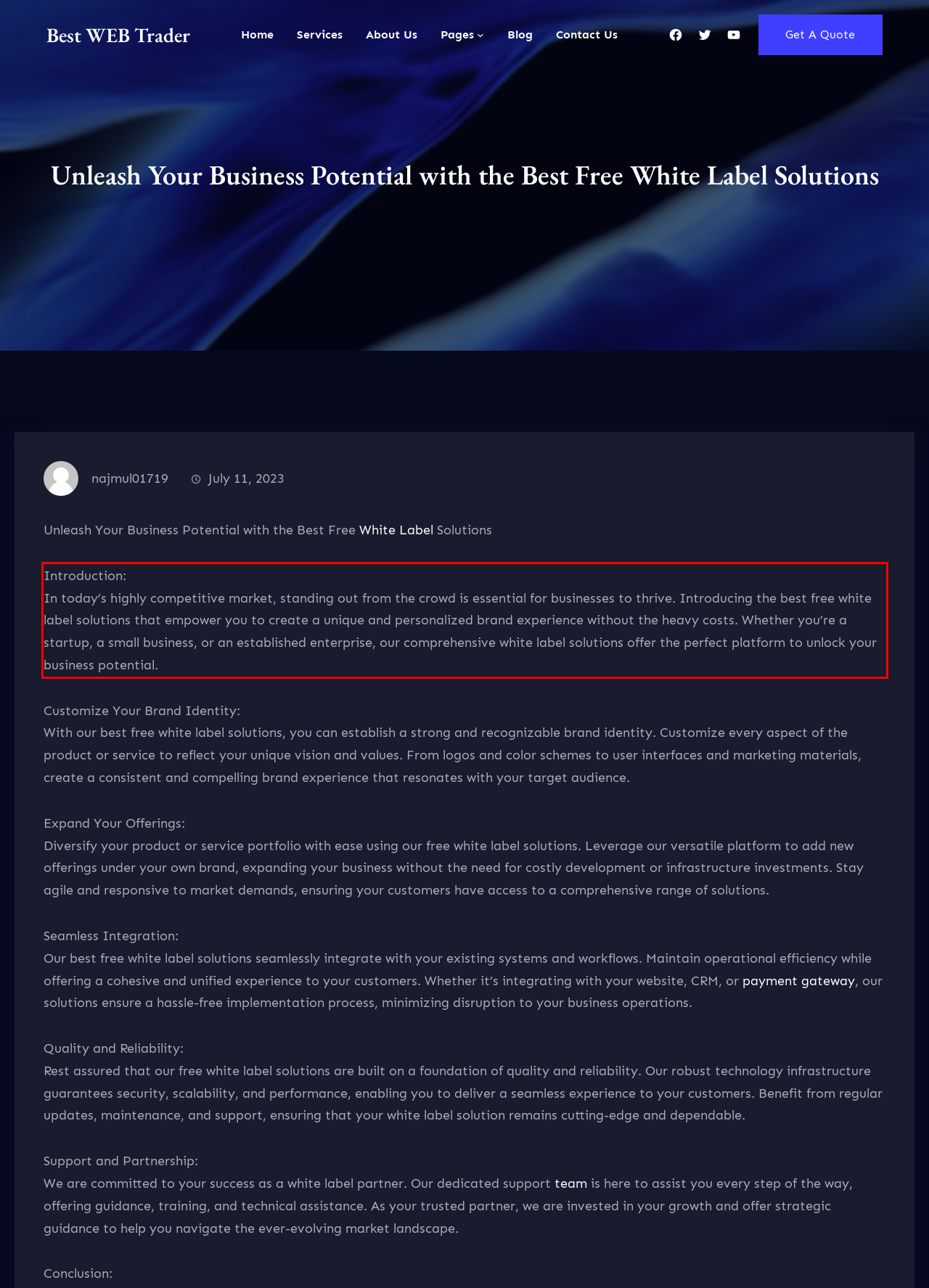By examining the provided screenshot of a webpage, recognize the text within the red bounding box and generate its text content.

Introduction: In today’s highly competitive market, standing out from the crowd is essential for businesses to thrive. Introducing the best free white label solutions that empower you to create a unique and personalized brand experience without the heavy costs. Whether you’re a startup, a small business, or an established enterprise, our comprehensive white label solutions offer the perfect platform to unlock your business potential.